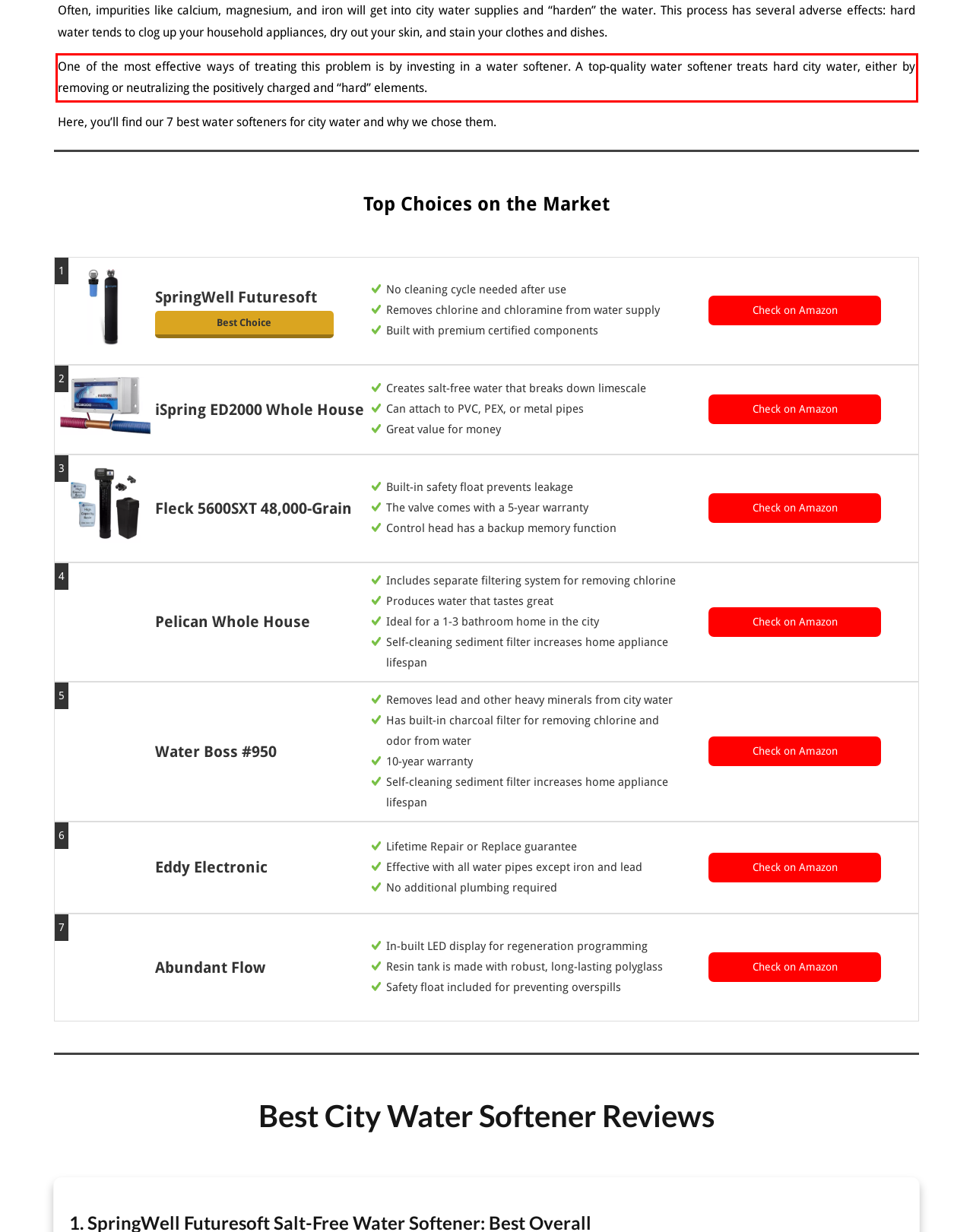You are presented with a screenshot containing a red rectangle. Extract the text found inside this red bounding box.

One of the most effective ways of treating this problem is by investing in a water softener. A top-quality water softener treats hard city water, either by removing or neutralizing the positively charged and “hard” elements.